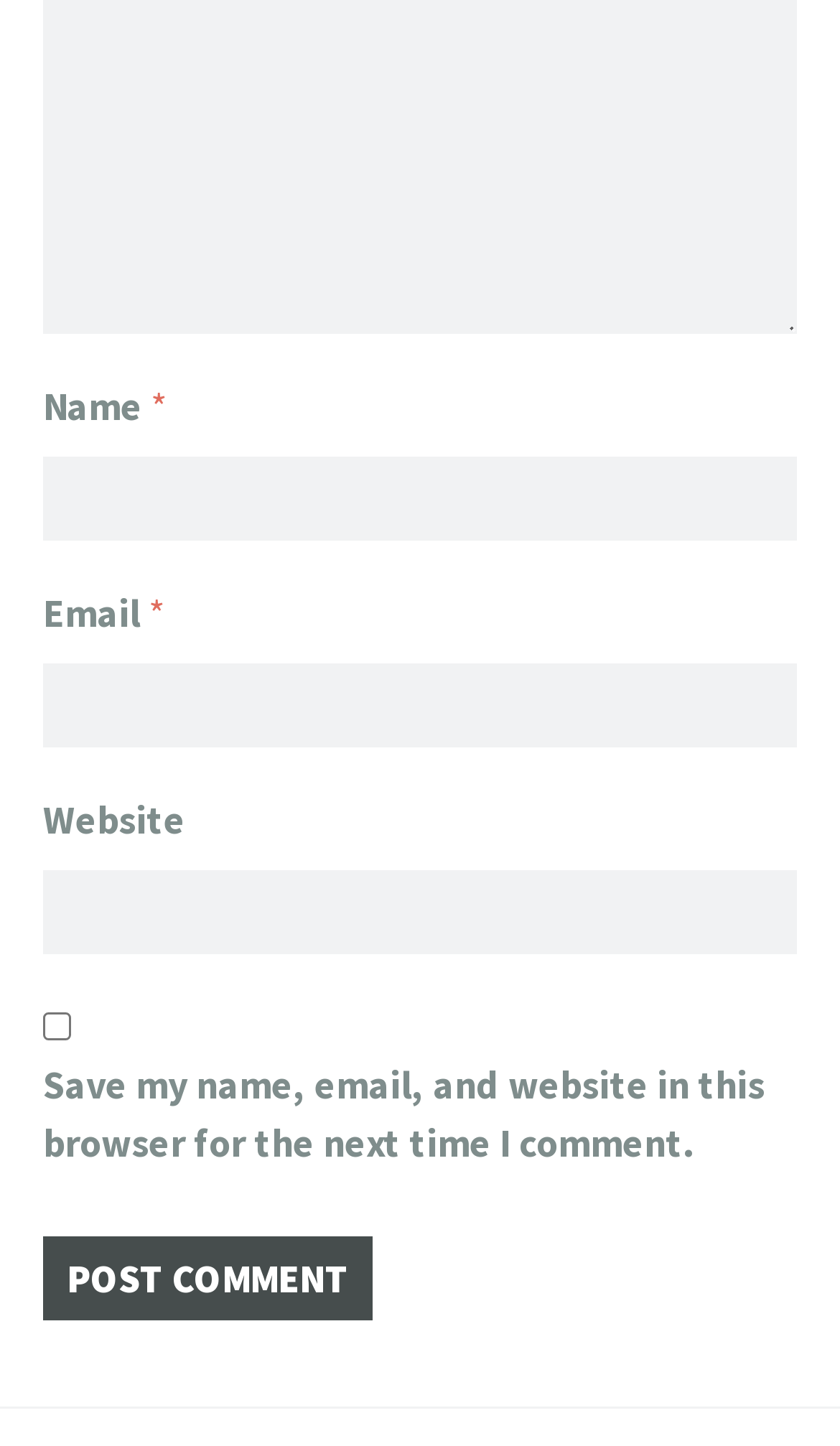Give a short answer to this question using one word or a phrase:
What is the third field label?

Website